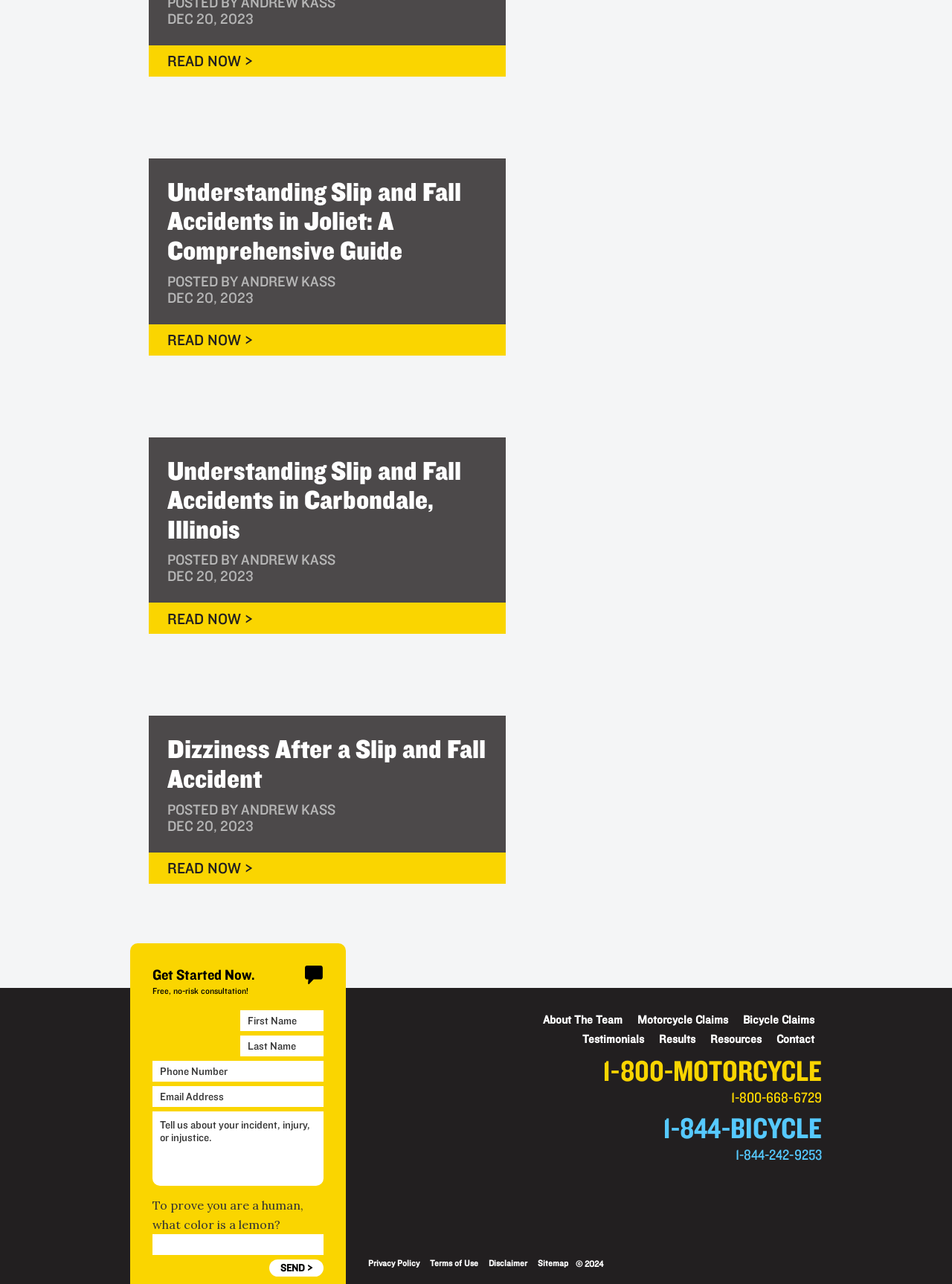Find the UI element described as: "Contact" and predict its bounding box coordinates. Ensure the coordinates are four float numbers between 0 and 1, [left, top, right, bottom].

[0.816, 0.804, 0.855, 0.814]